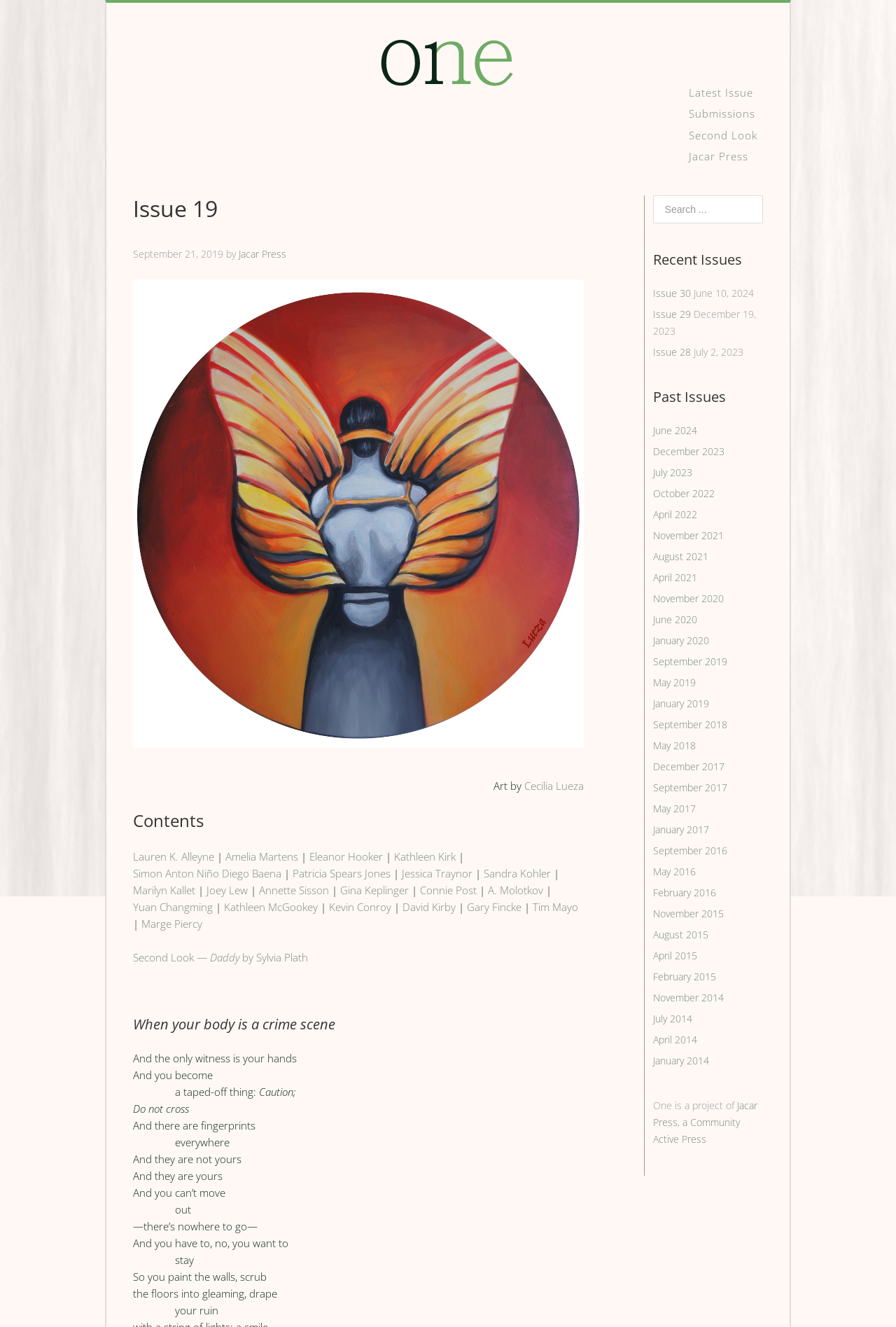Pinpoint the bounding box coordinates of the area that must be clicked to complete this instruction: "Click on the 'Latest Issue' link".

[0.762, 0.062, 0.851, 0.078]